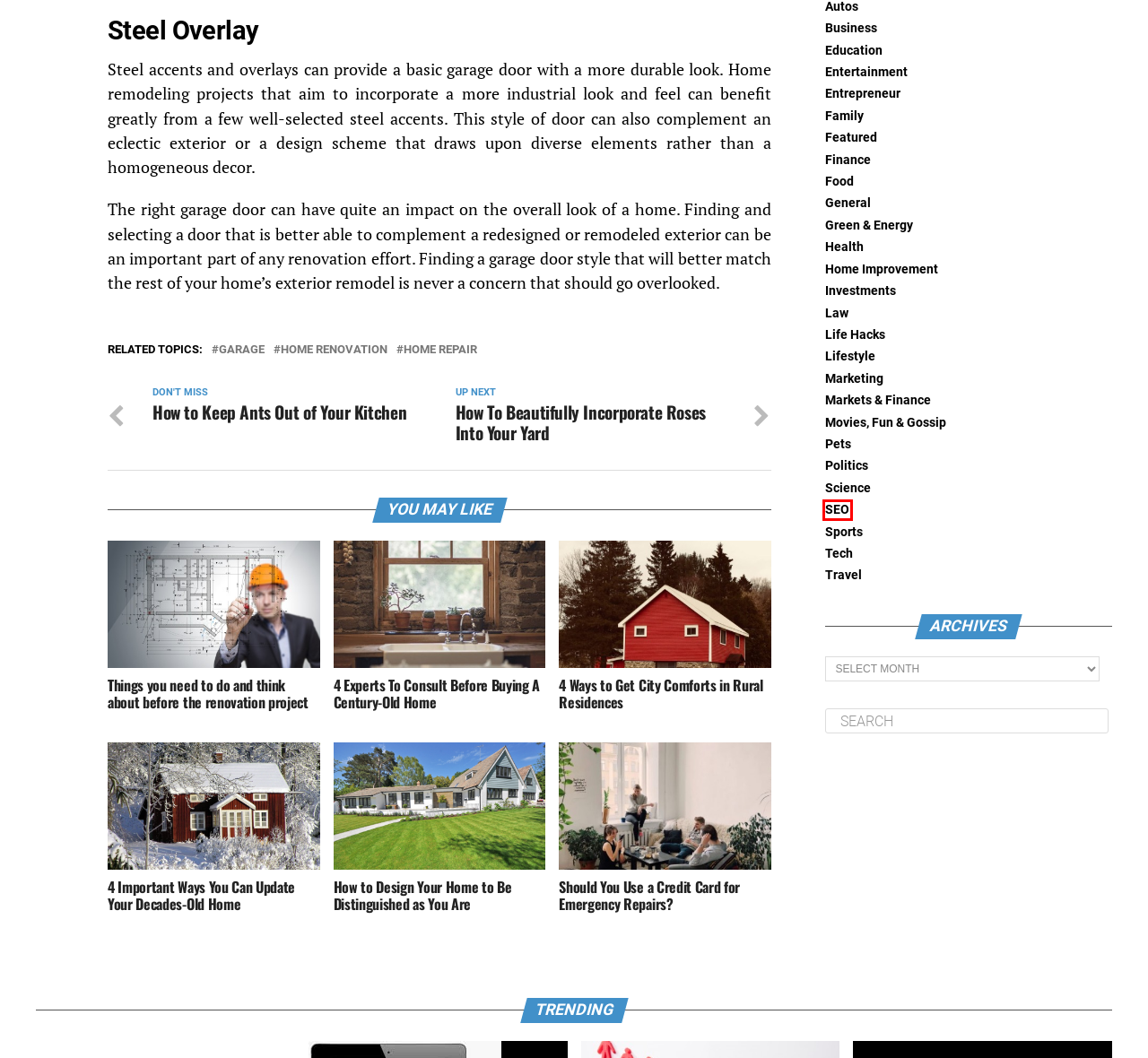You are provided with a screenshot of a webpage highlighting a UI element with a red bounding box. Choose the most suitable webpage description that matches the new page after clicking the element in the bounding box. Here are the candidates:
A. home renovation | Read All Day!
B. Green & Energy
C. home repair | Read All Day!
D. Featured
E. SEO
F. garage | Read All Day!
G. Movies, Fun & Gossip
H. Food

E